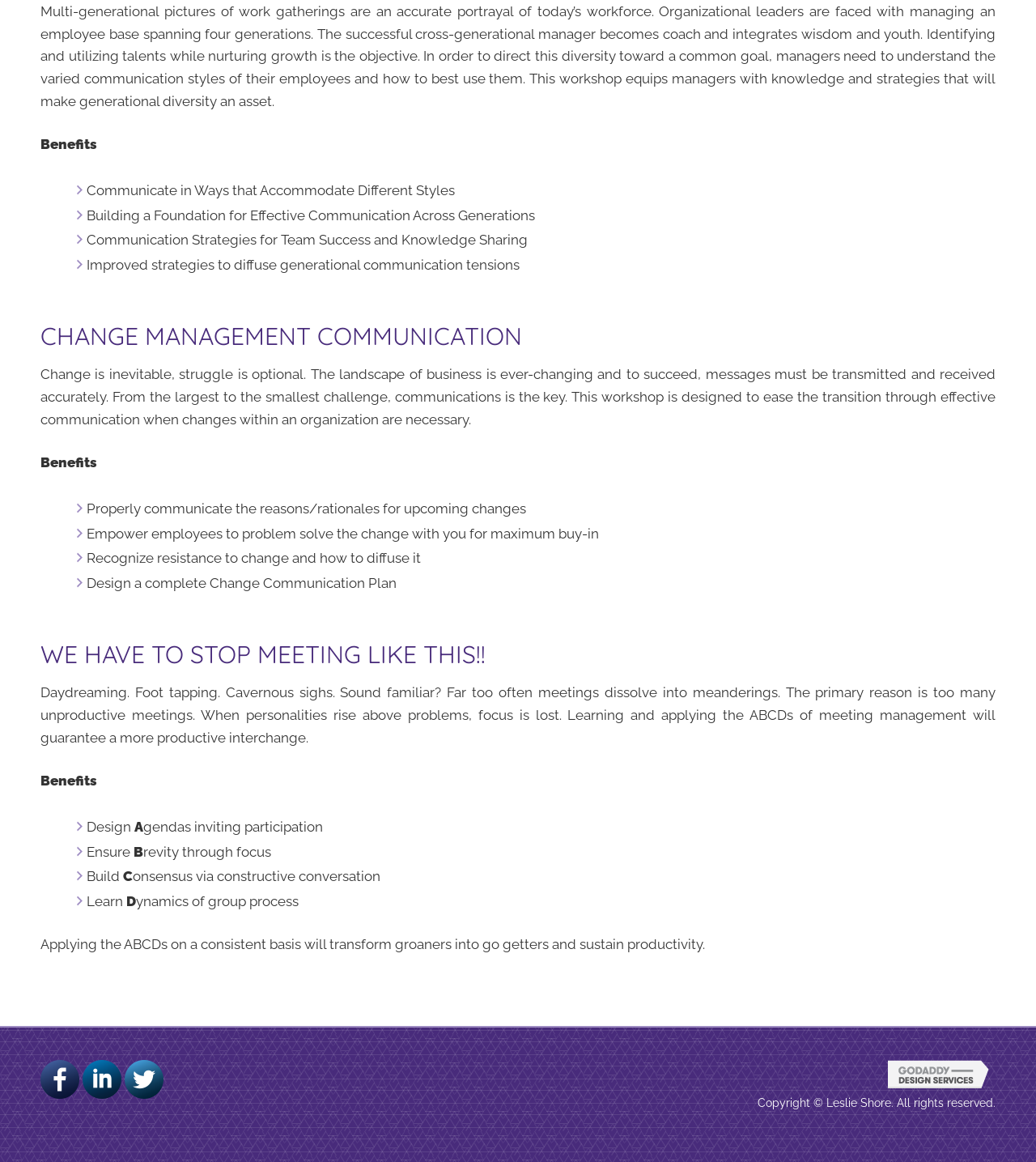What is the purpose of the 'CHANGE MANAGEMENT COMMUNICATION' workshop?
Use the information from the image to give a detailed answer to the question.

The 'CHANGE MANAGEMENT COMMUNICATION' workshop is designed to ease the transition through effective communication when changes within an organization are necessary. This is evident from the text 'Change is inevitable, struggle is optional...' and the subsequent text that explains the importance of transmitting and receiving messages accurately.